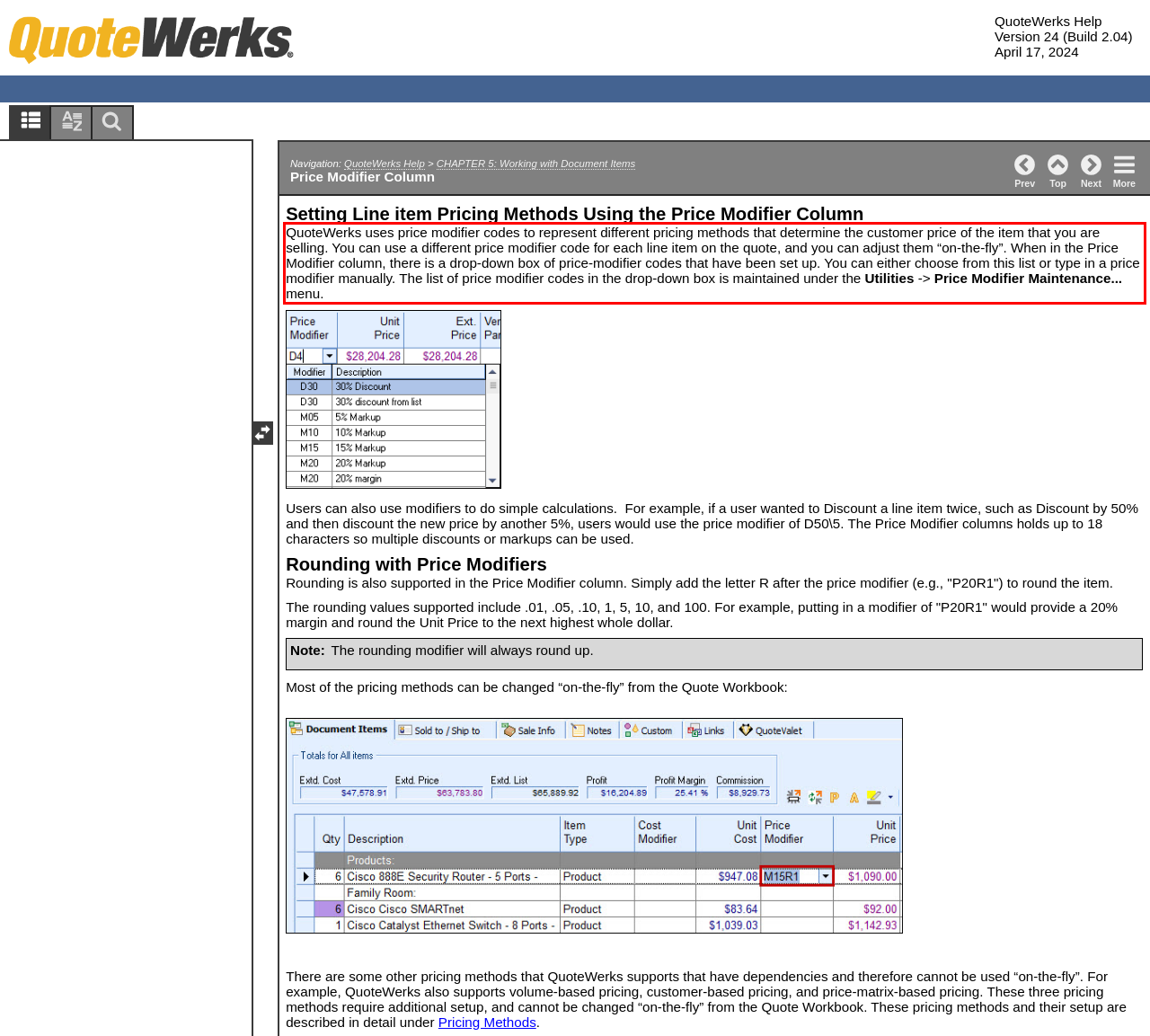In the given screenshot, locate the red bounding box and extract the text content from within it.

QuoteWerks uses price modifier codes to represent different pricing methods that determine the customer price of the item that you are selling. You can use a different price modifier code for each line item on the quote, and you can adjust them “on-the-fly”. When in the Price Modifier column, there is a drop-down box of price-modifier codes that have been set up. You can either choose from this list or type in a price modifier manually. The list of price modifier codes in the drop-down box is maintained under the Utilities -> Price Modifier Maintenance... menu.